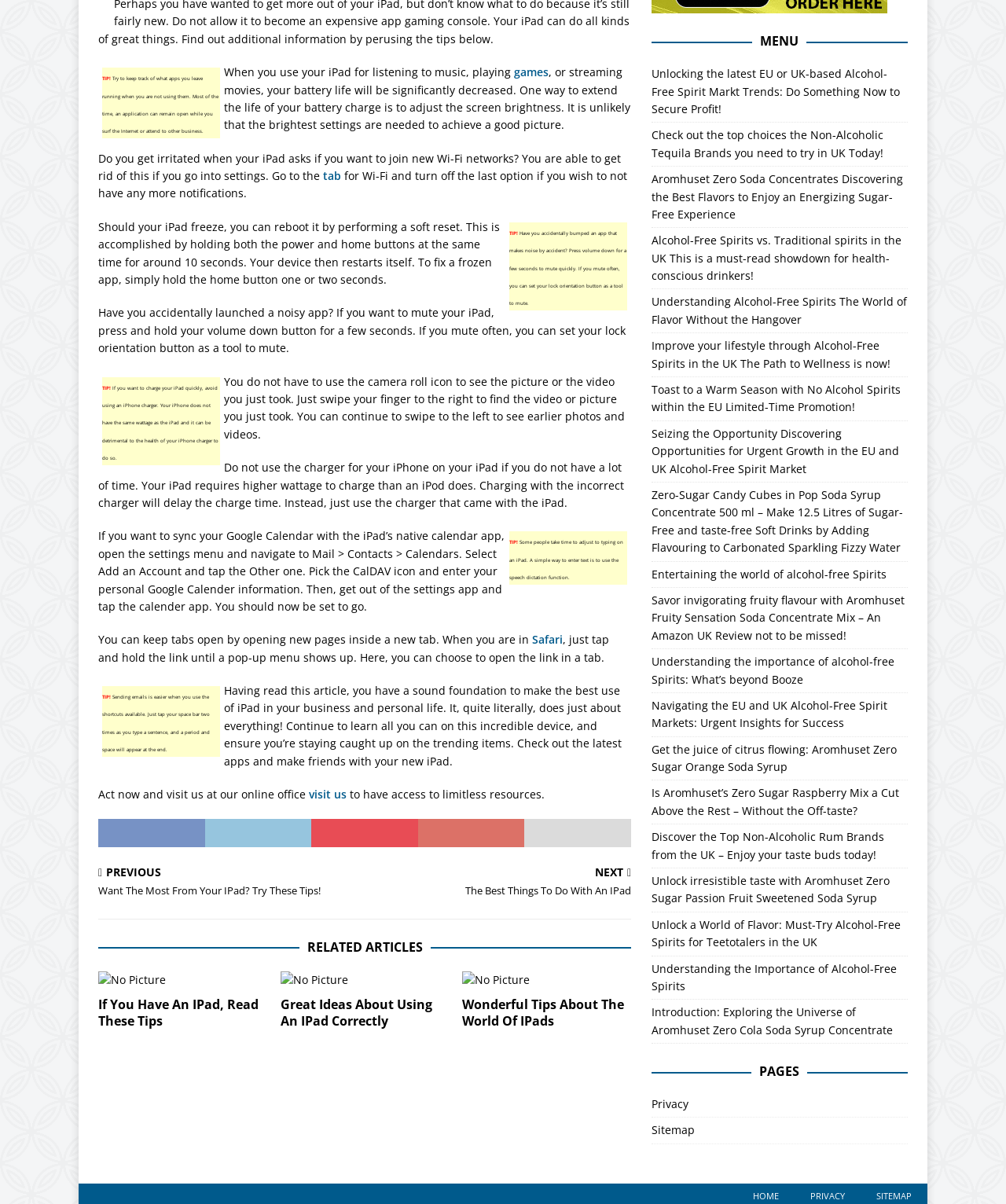Given the element description: "visit us", predict the bounding box coordinates of the UI element it refers to, using four float numbers between 0 and 1, i.e., [left, top, right, bottom].

[0.307, 0.653, 0.345, 0.666]